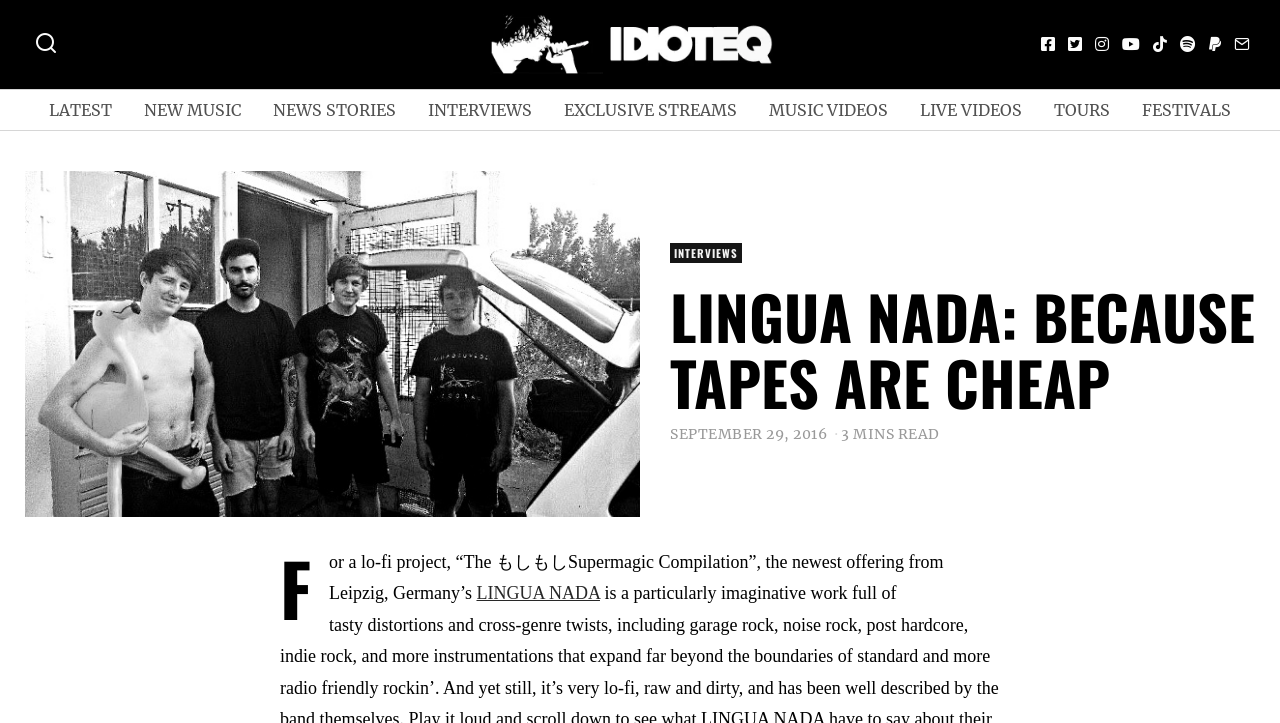Utilize the information from the image to answer the question in detail:
How many images are there on this webpage?

I counted the image elements on the webpage and found two images: the logo image at the top and the image below the heading 'LINGUA NADA: BECAUSE TAPES ARE CHEAP'.